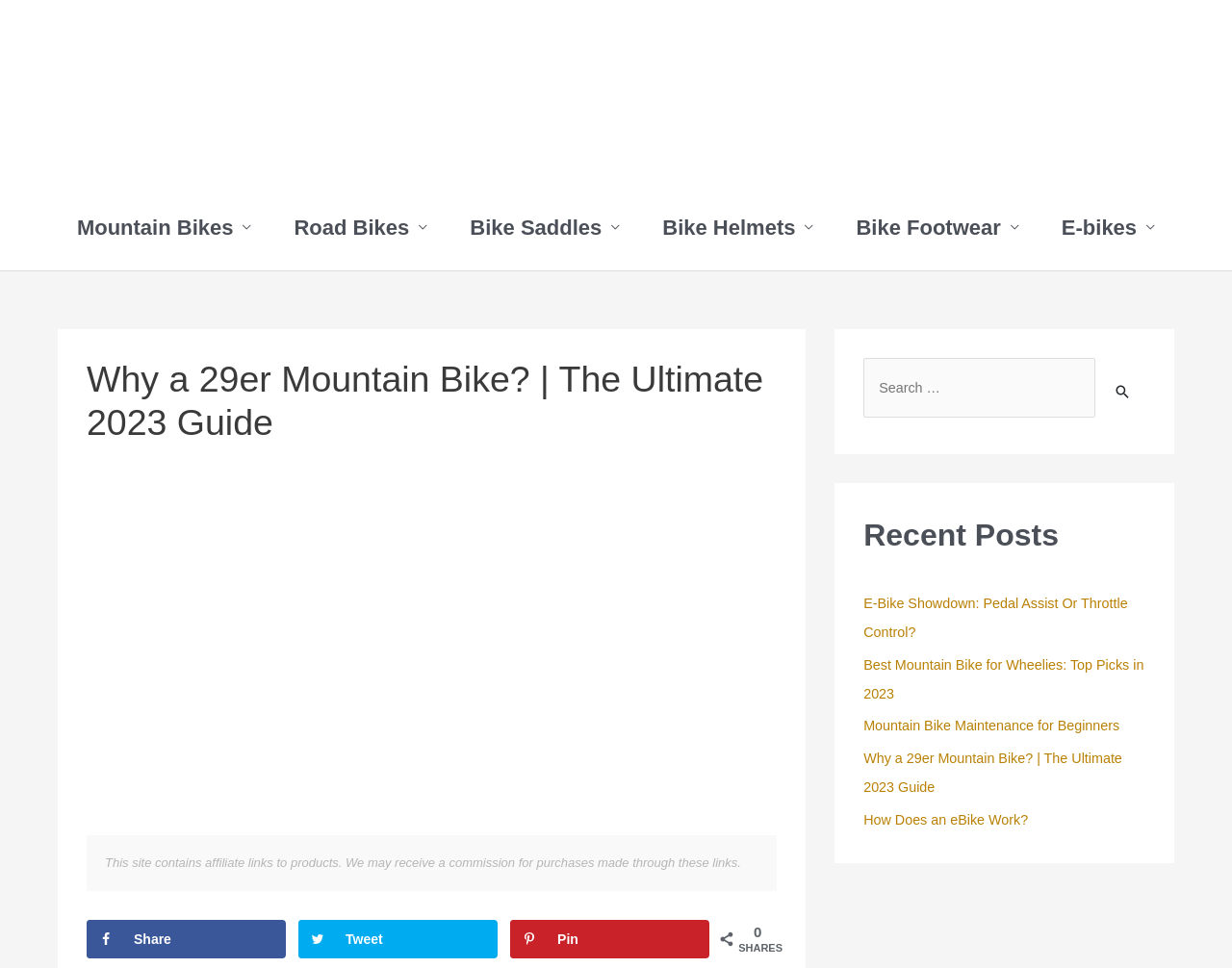Is there a search function on the webpage?
Please look at the screenshot and answer using one word or phrase.

Yes